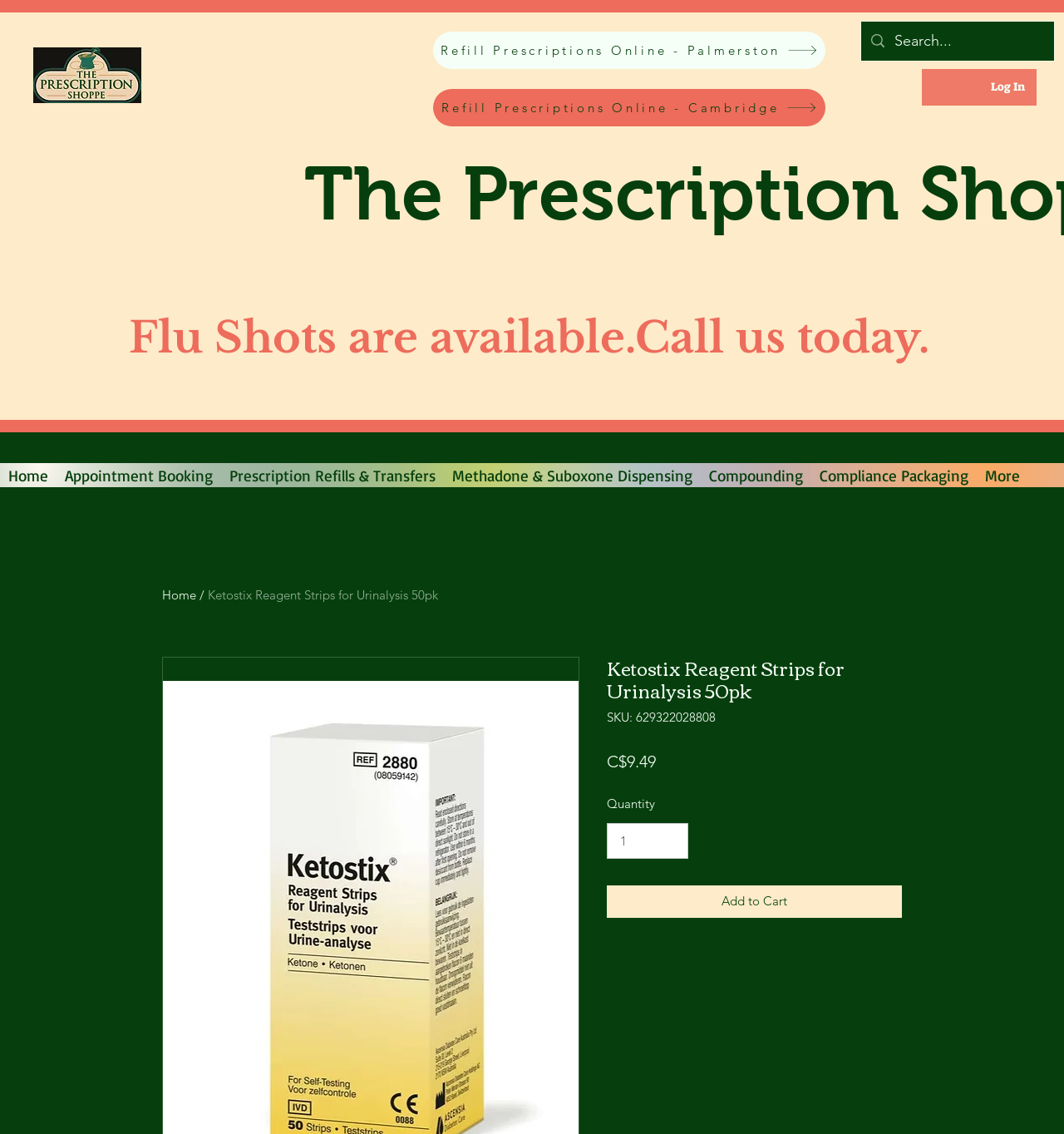Predict the bounding box of the UI element based on this description: "Disclaimer".

None